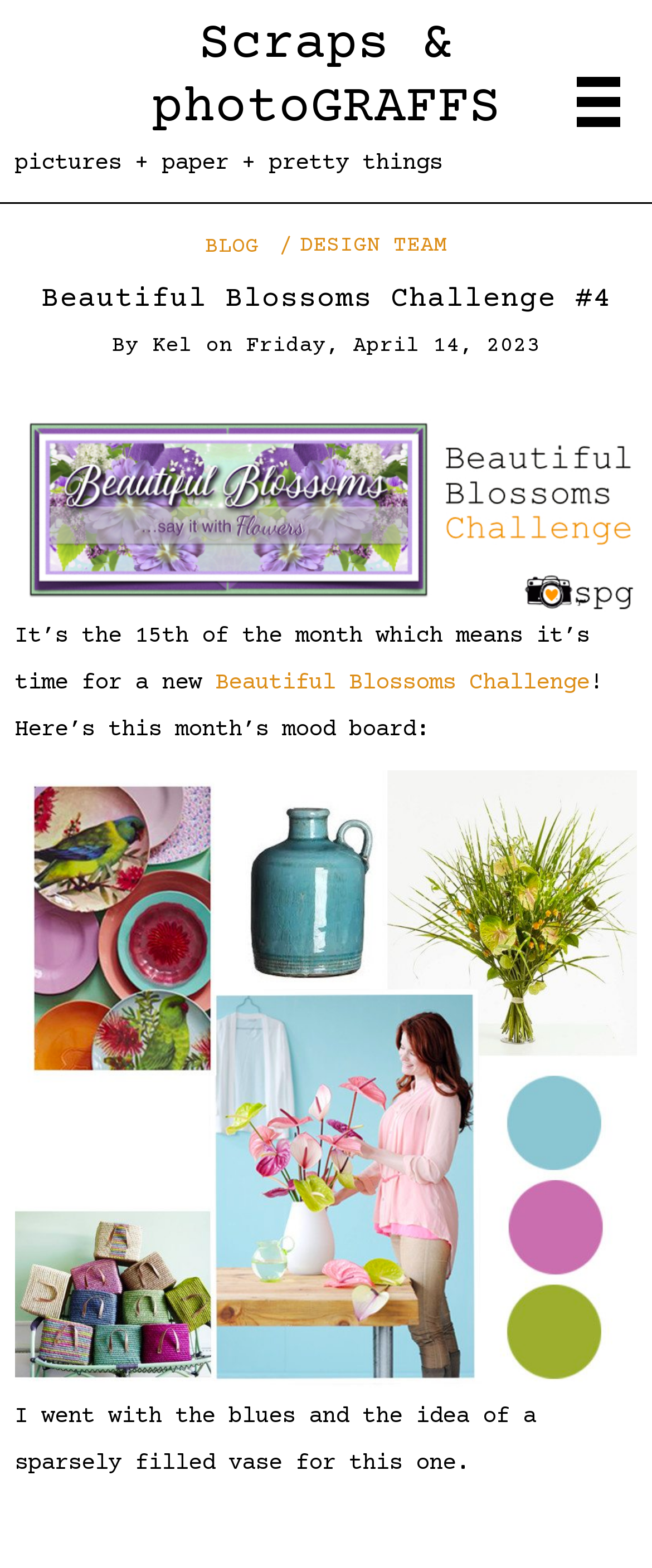What is the type of content on the webpage?
Please utilize the information in the image to give a detailed response to the question.

I inferred that the webpage contains a blog post by looking at the structure of the content, which includes a heading, author's name, date, and a descriptive text, which are common elements of a blog post.